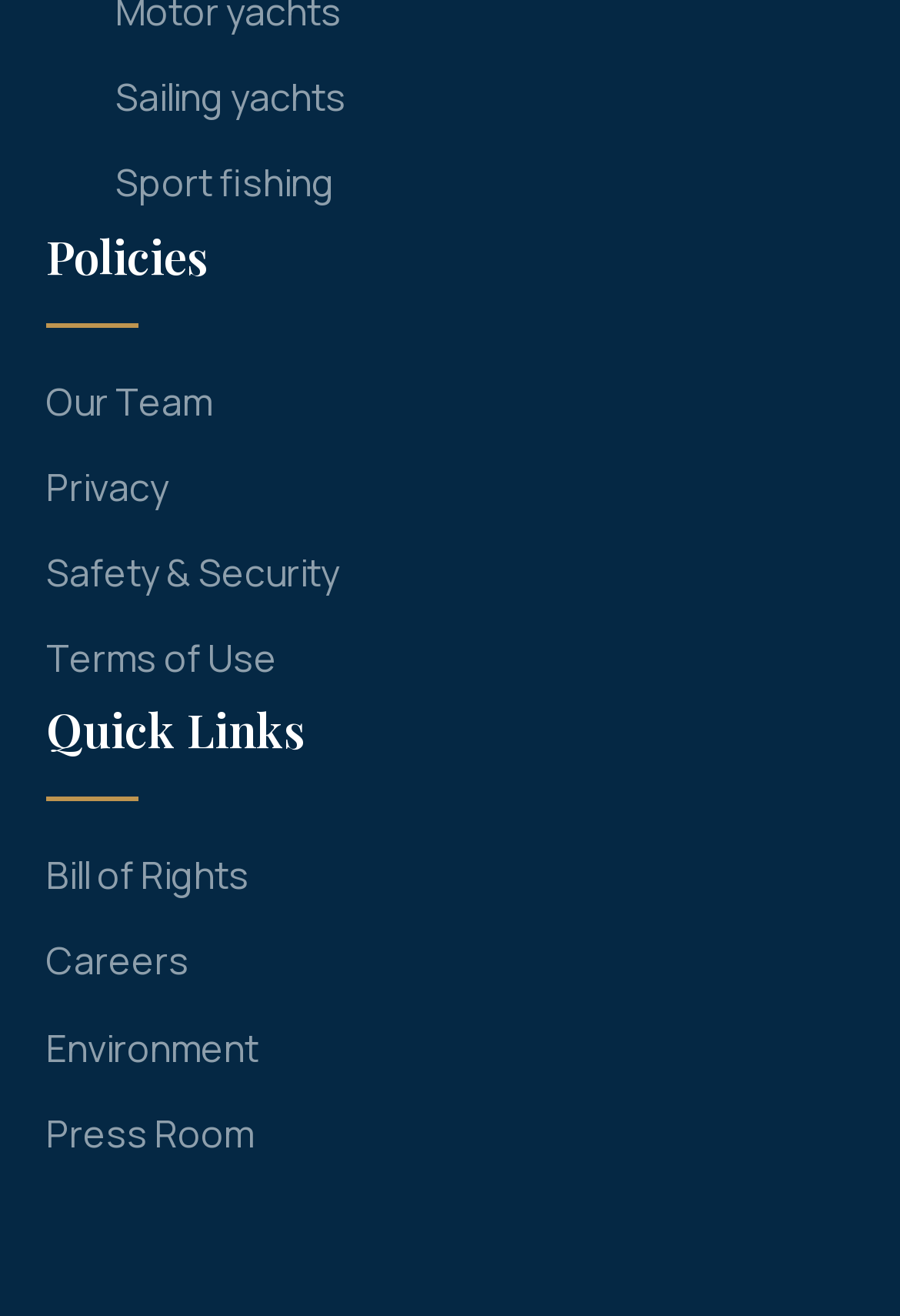Please find the bounding box coordinates of the clickable region needed to complete the following instruction: "Learn about safety and security". The bounding box coordinates must consist of four float numbers between 0 and 1, i.e., [left, top, right, bottom].

[0.051, 0.403, 0.949, 0.469]